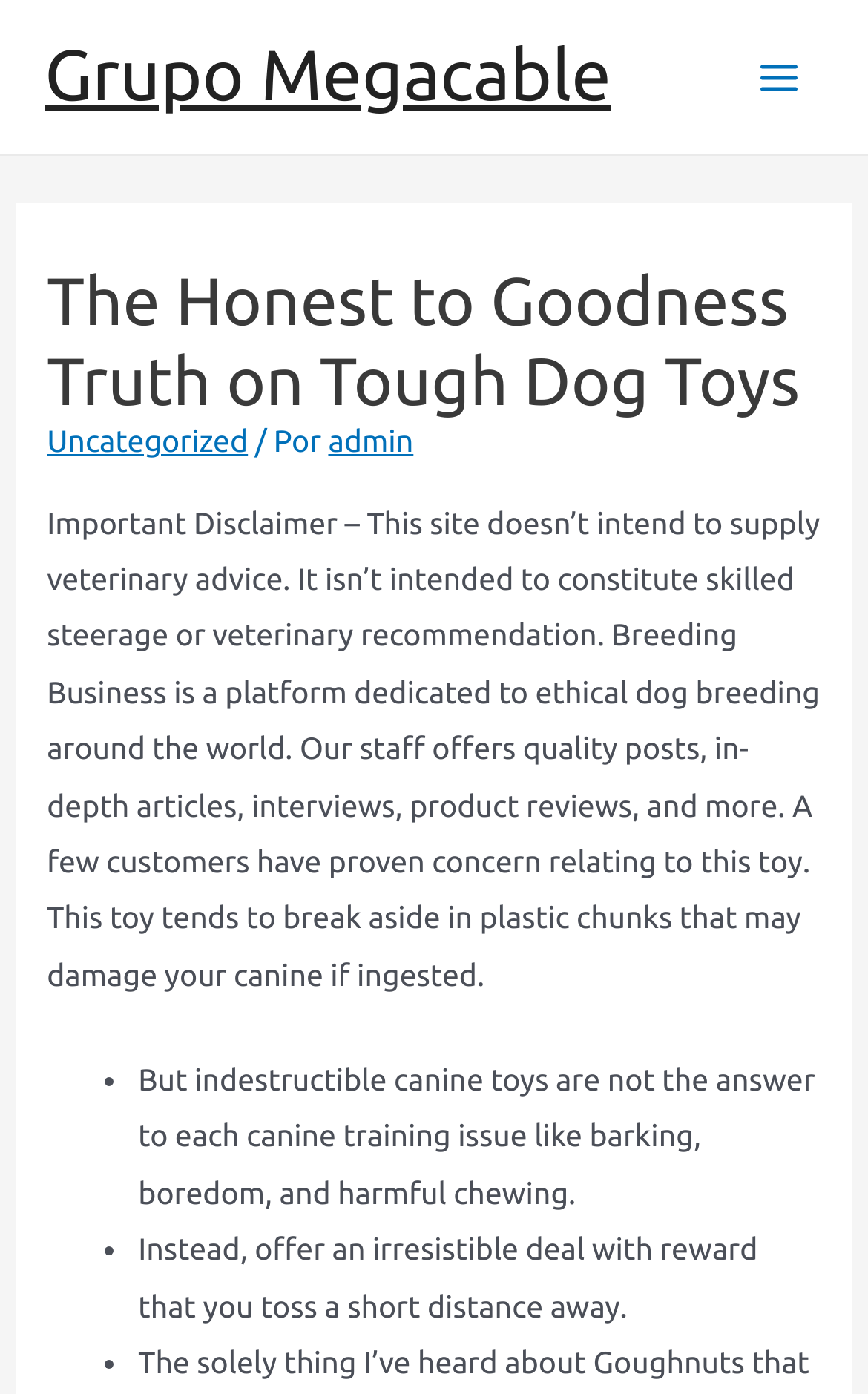Based on the image, please respond to the question with as much detail as possible:
What type of content does the webpage provide?

The webpage provides a range of content, including quality posts, in-depth articles, interviews, product reviews, and more, all related to dog breeding and care.